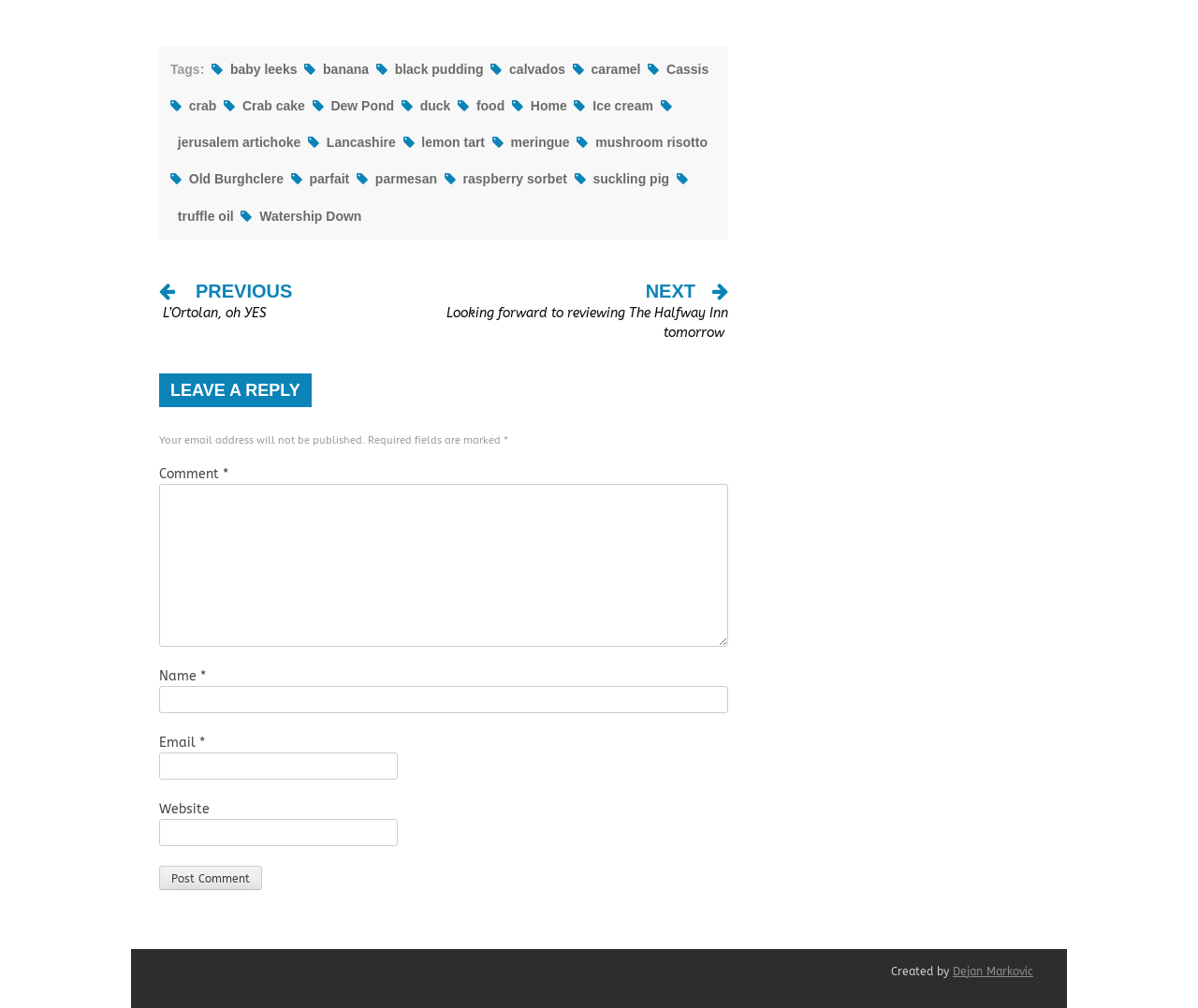Please identify the bounding box coordinates of the region to click in order to complete the task: "Click on the 'Post Comment' button". The coordinates must be four float numbers between 0 and 1, specified as [left, top, right, bottom].

[0.133, 0.859, 0.219, 0.883]